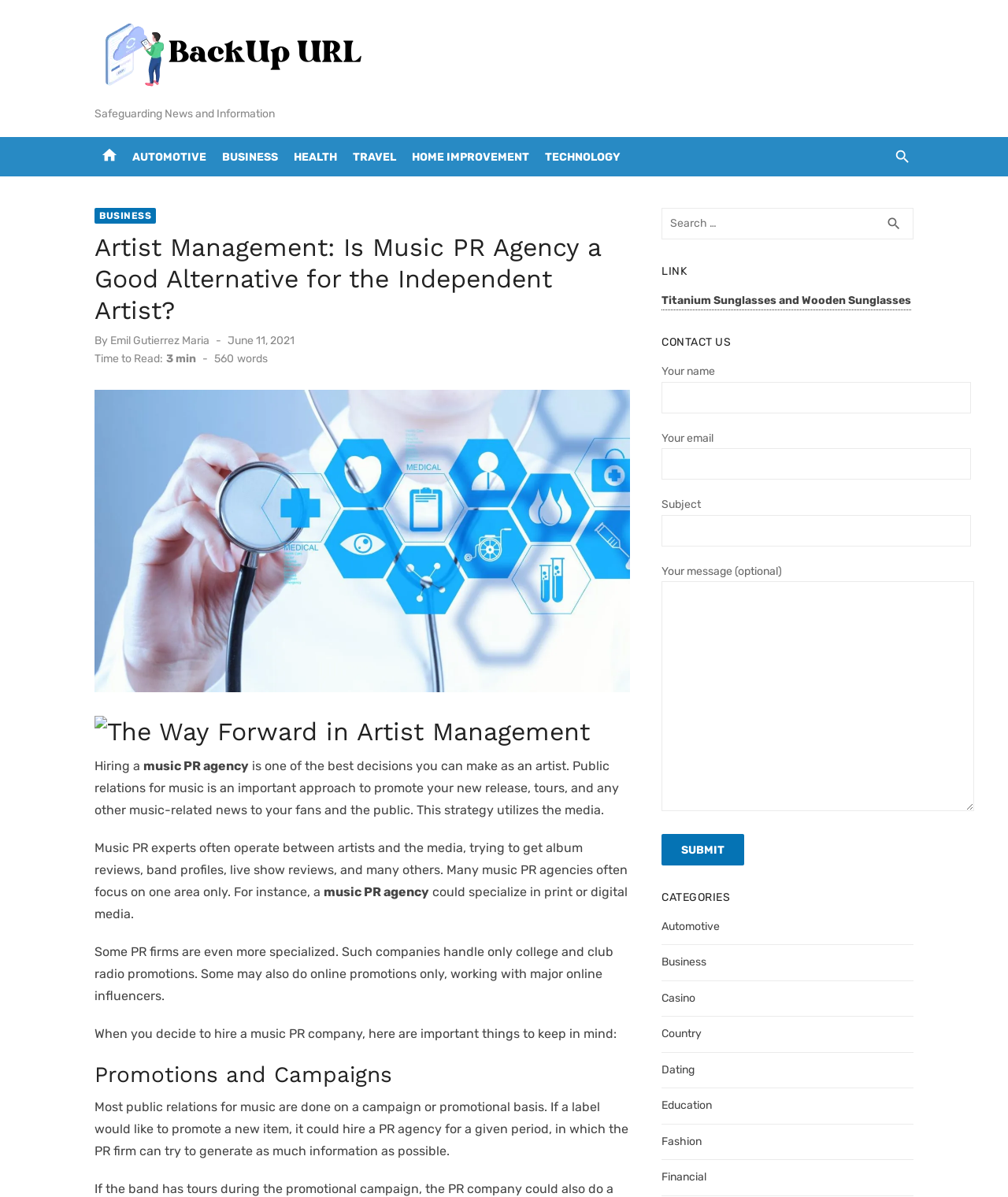Please identify the bounding box coordinates of the element on the webpage that should be clicked to follow this instruction: "Submit the contact form". The bounding box coordinates should be given as four float numbers between 0 and 1, formatted as [left, top, right, bottom].

[0.656, 0.696, 0.738, 0.723]